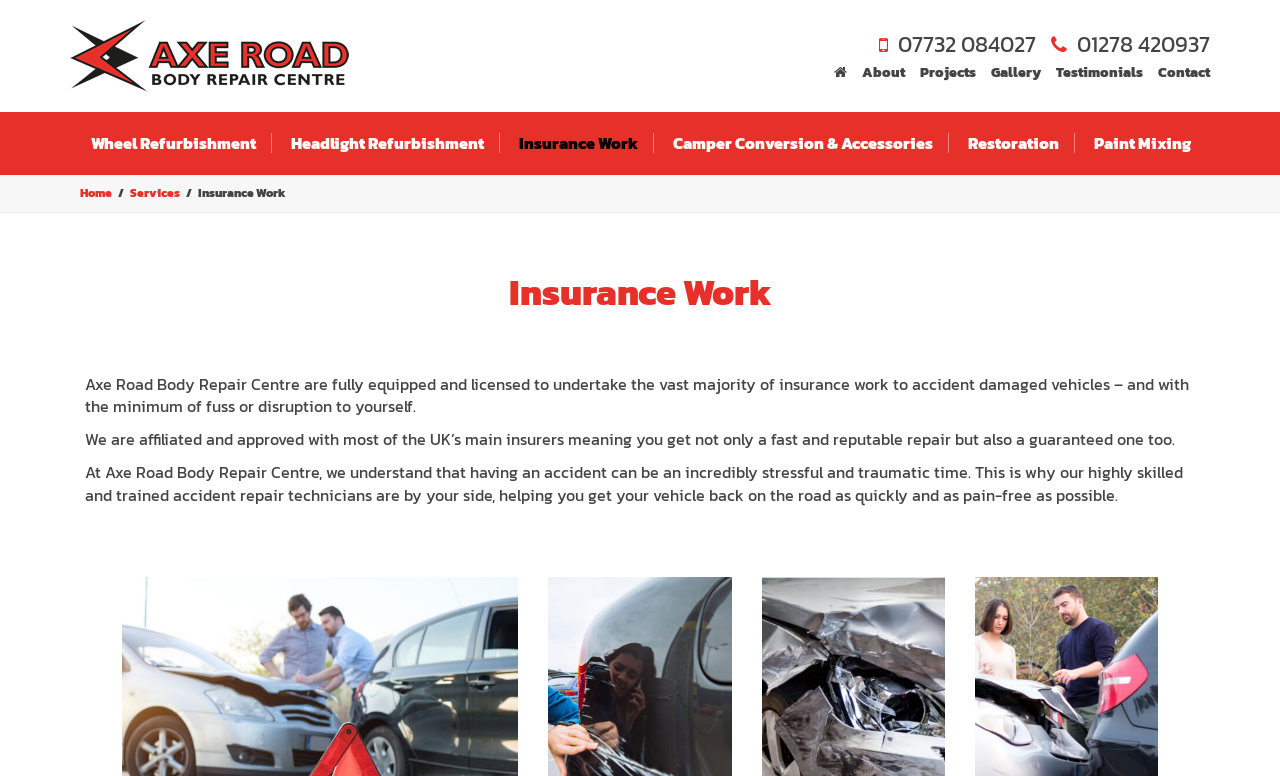Could you please study the image and provide a detailed answer to the question:
What is the purpose of Axe Road Body Repair Centre?

I found the purpose of Axe Road Body Repair Centre by reading the text on the webpage. According to the text, they are fully equipped and licensed to undertake insurance work to accident-damaged vehicles, and they aim to get the vehicle back on the road as quickly and pain-free as possible.